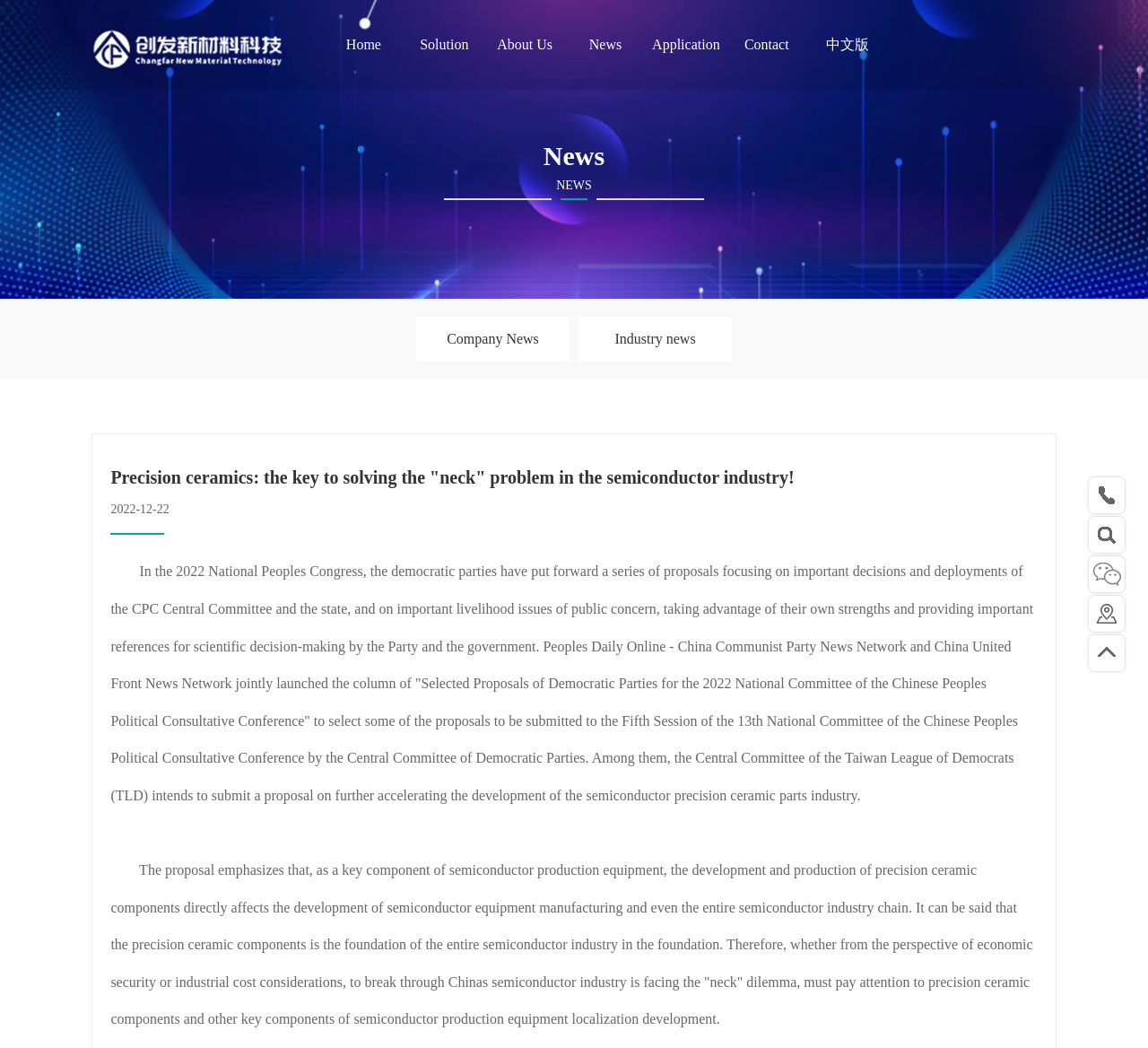Please locate the bounding box coordinates of the element that should be clicked to complete the given instruction: "Click the Company News link".

[0.362, 0.303, 0.496, 0.345]